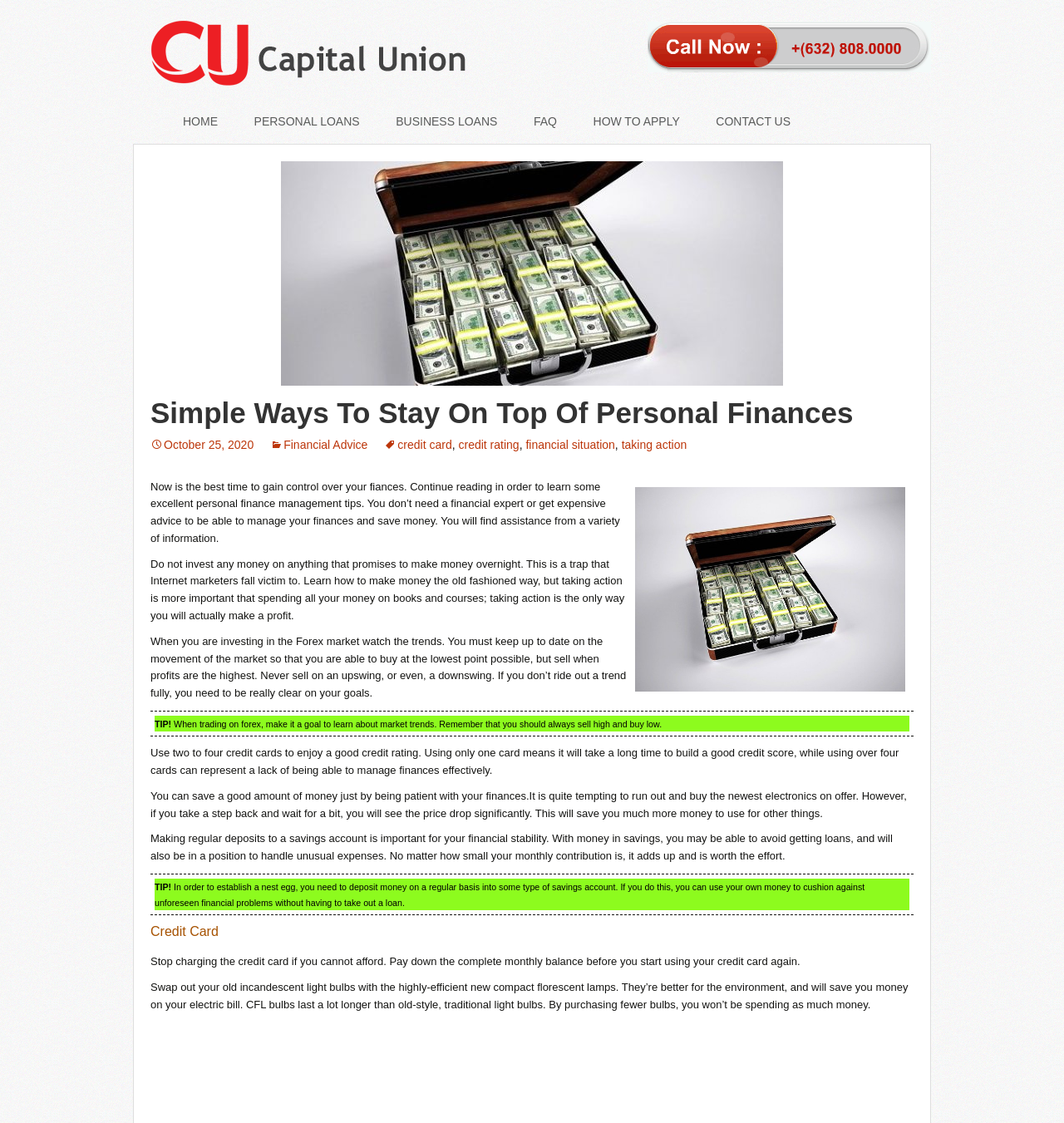Answer the following inquiry with a single word or phrase:
What is the name of the website?

Capital Union